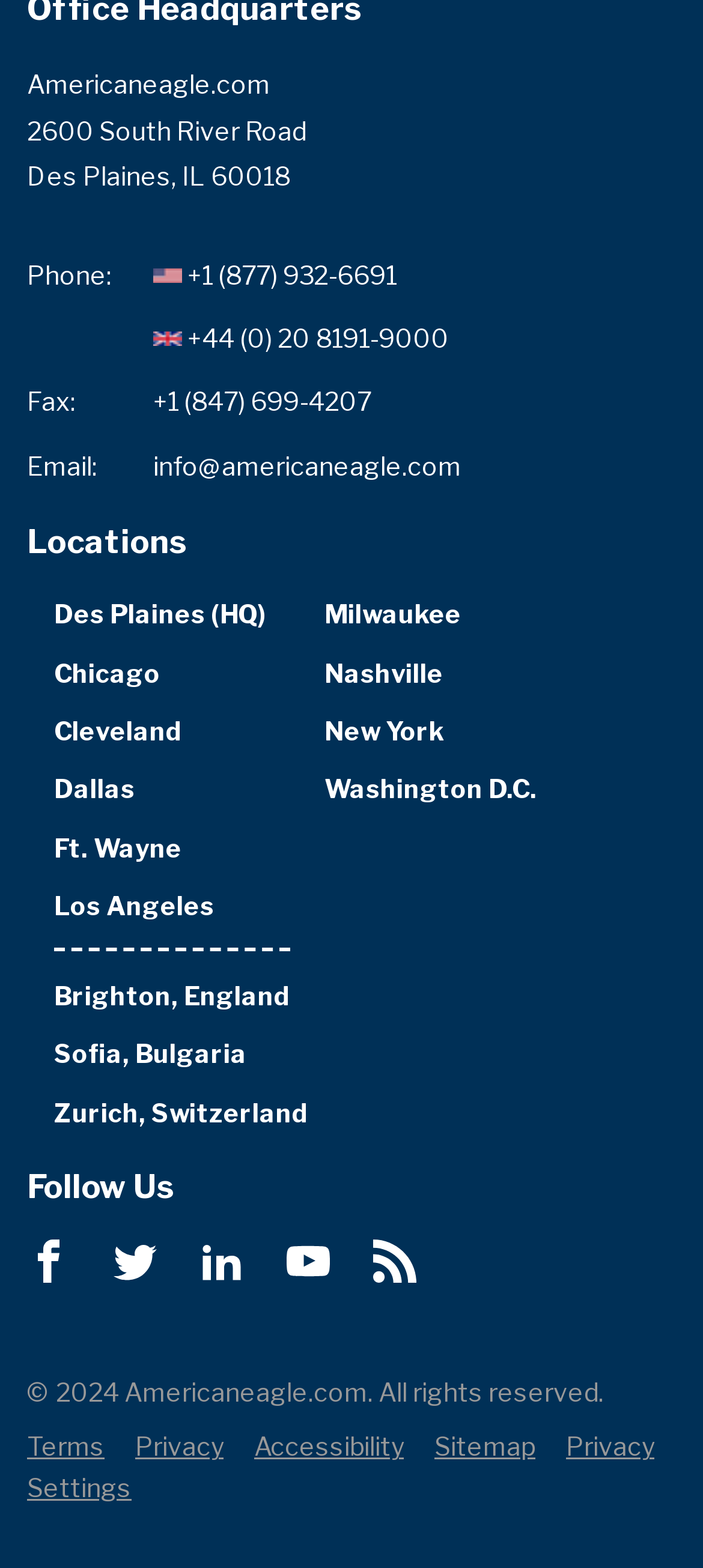Give a succinct answer to this question in a single word or phrase: 
What is the company's headquarters location?

Des Plaines